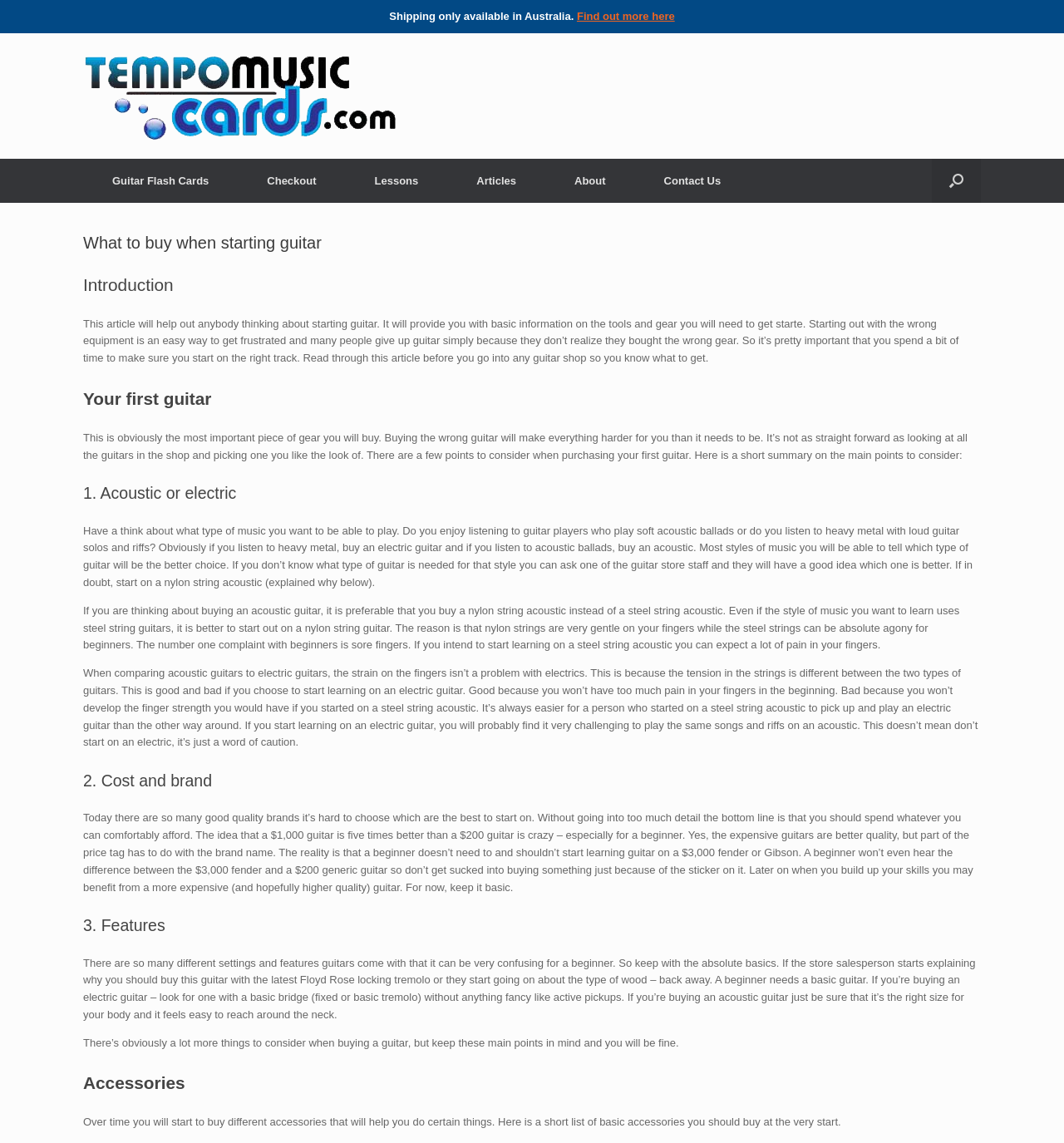Give a one-word or one-phrase response to the question:
What type of guitar is recommended for beginners?

Nylon string acoustic